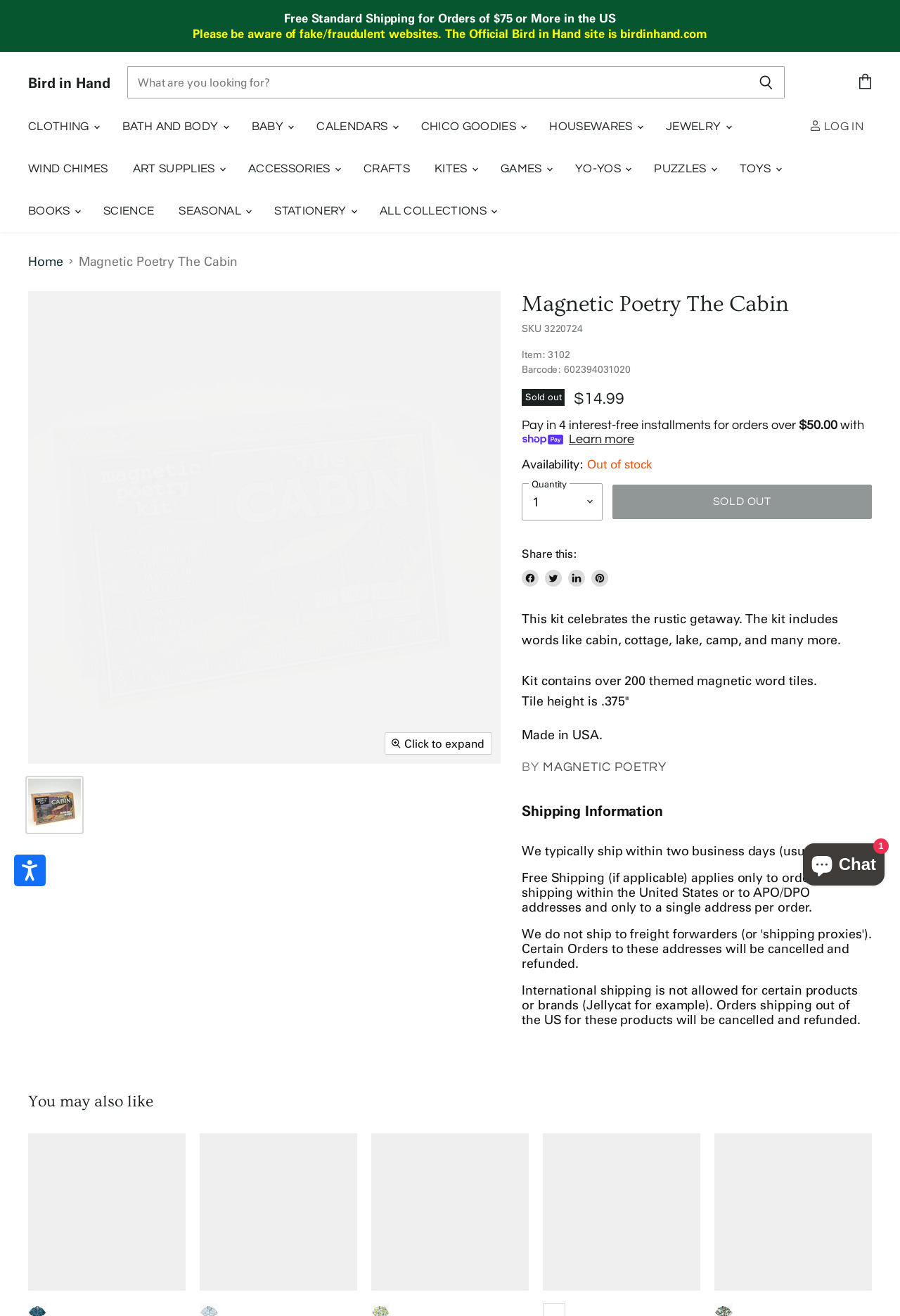What is the brand of the Magnetic Poetry The Cabin kit?
Based on the image, give a one-word or short phrase answer.

MAGNETIC POETRY